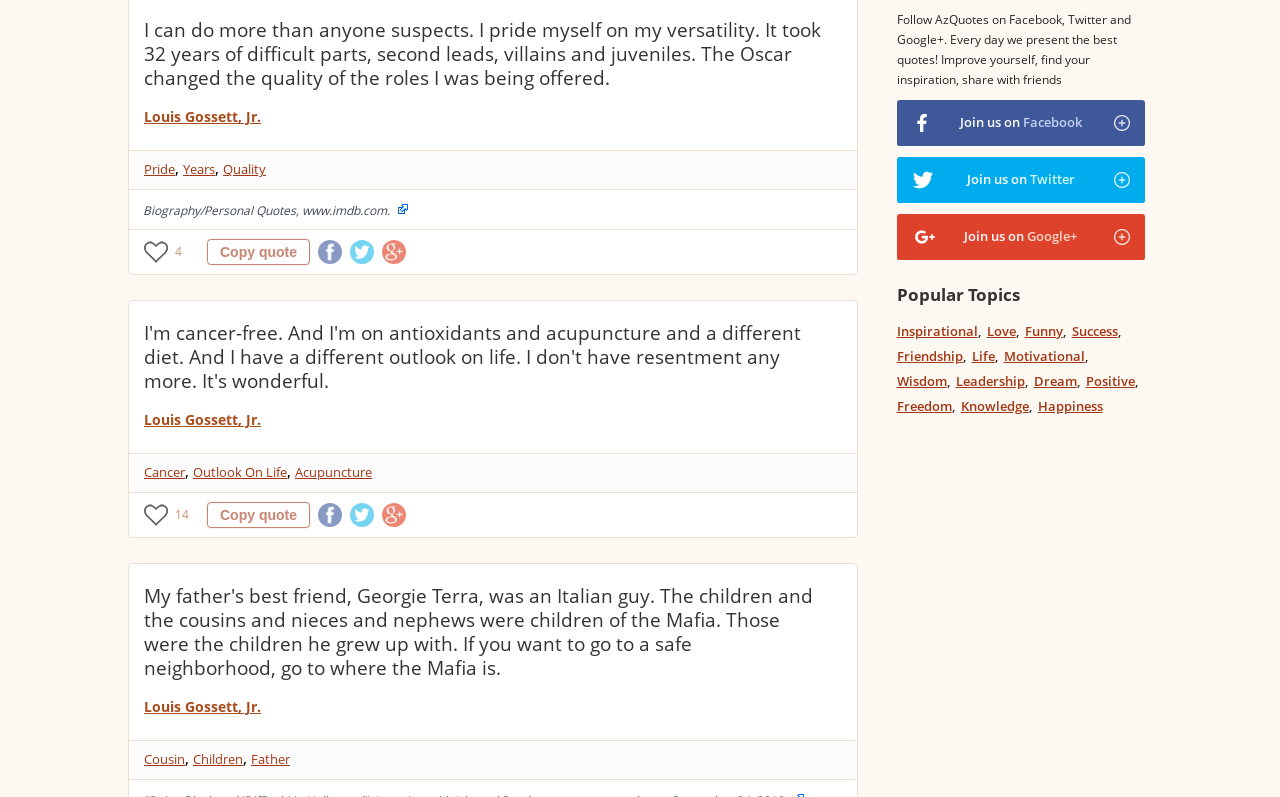Please specify the coordinates of the bounding box for the element that should be clicked to carry out this instruction: "Copy the quote 'I can do more than anyone suspects'". The coordinates must be four float numbers between 0 and 1, formatted as [left, top, right, bottom].

[0.162, 0.3, 0.242, 0.333]